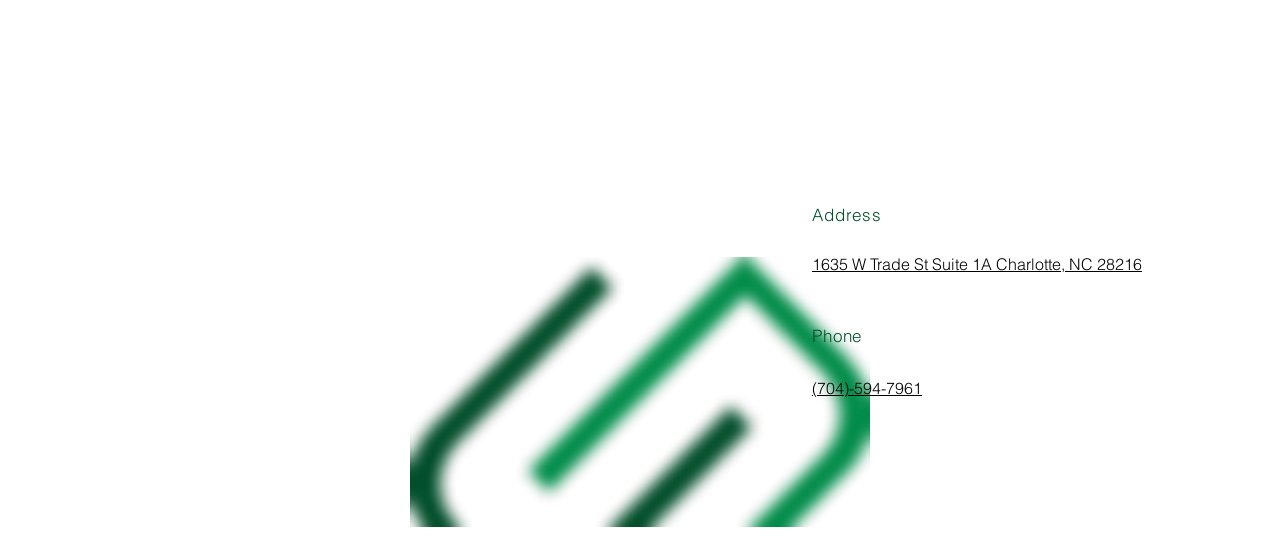What is the address of the location?
Refer to the image and provide a one-word or short phrase answer.

1635 W Trade St Suite 1A Charlotte, NC 28216